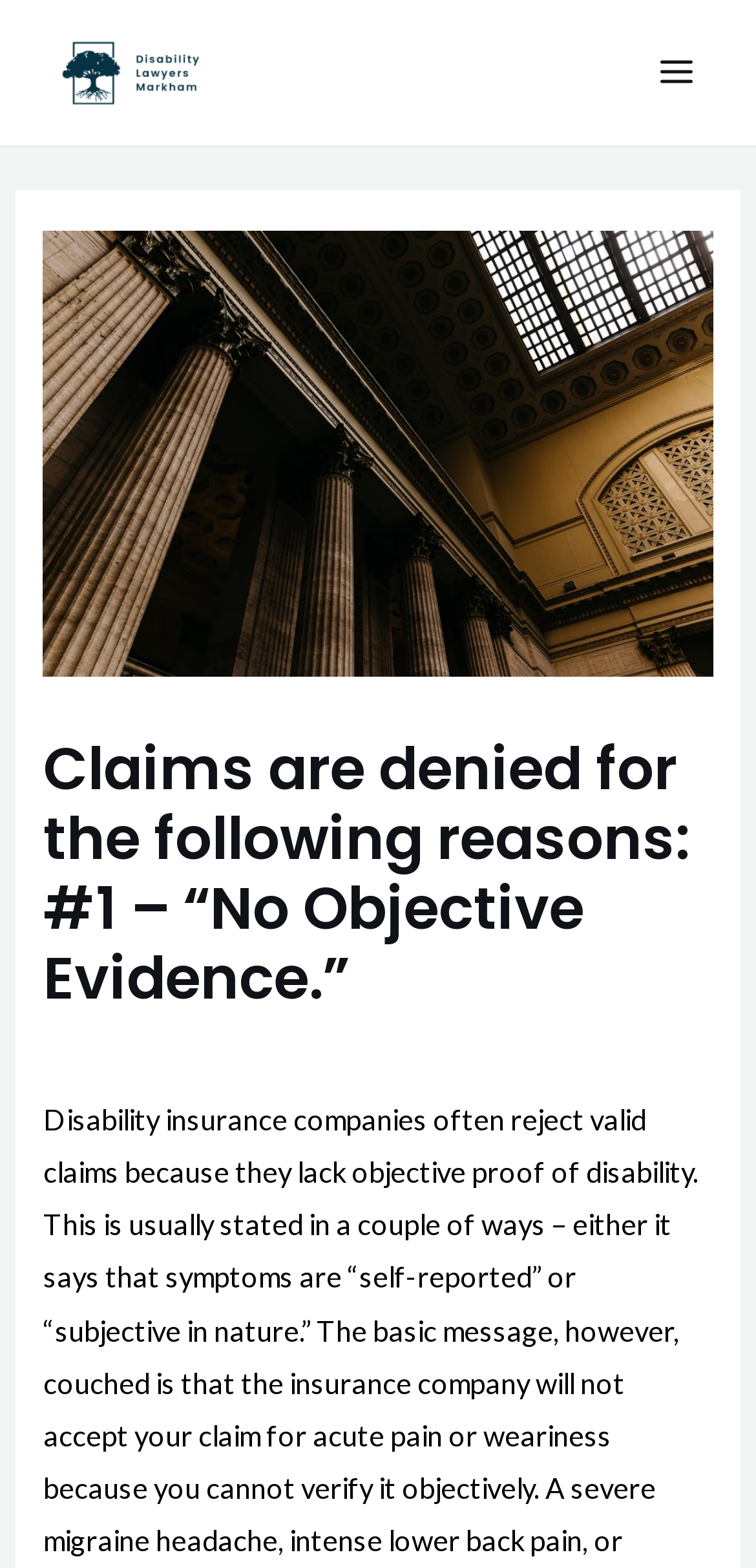Determine the primary headline of the webpage.

Claims are denied for the following reasons: #1 – “No Objective Evidence.”